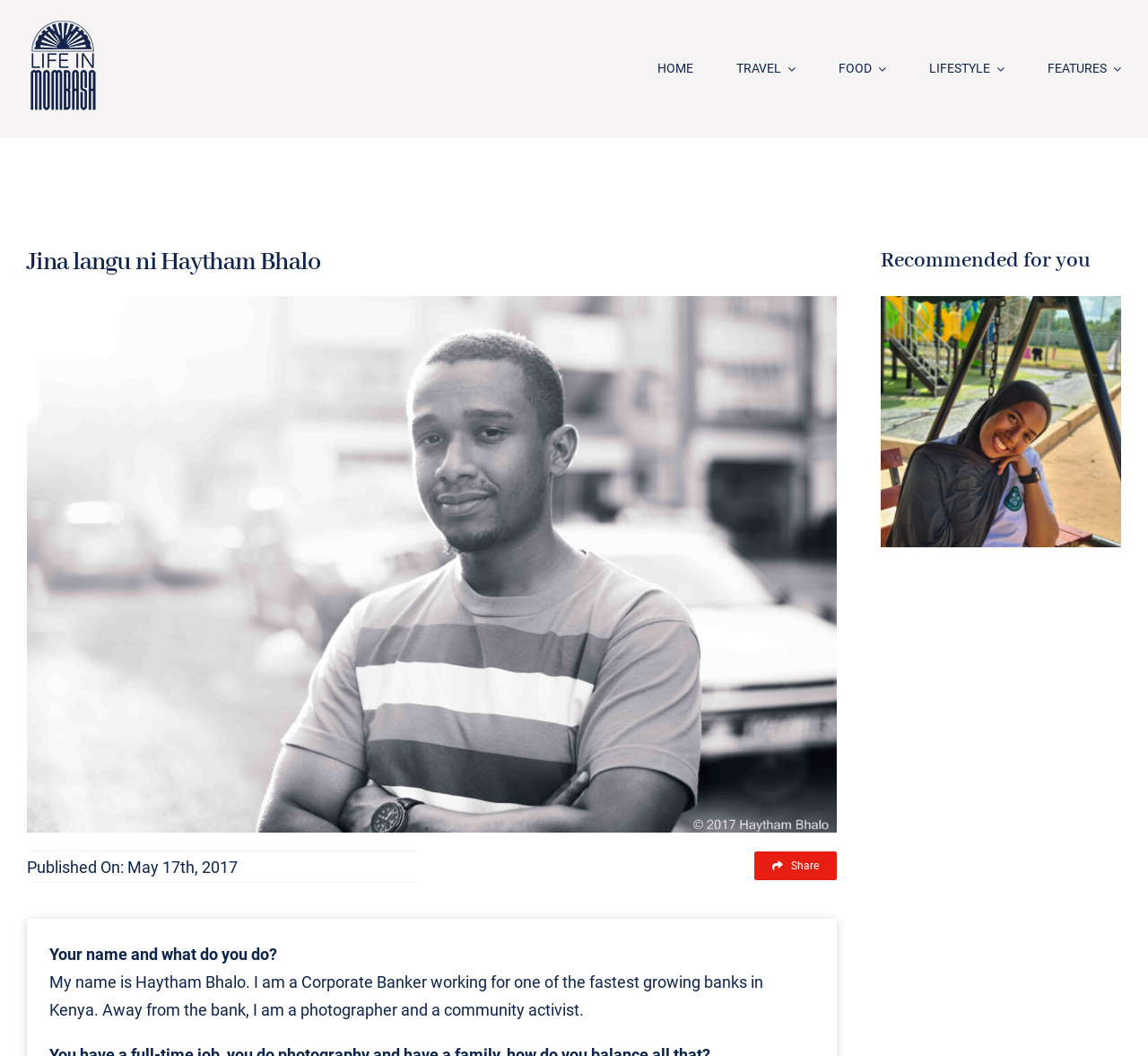Locate the bounding box coordinates of the element that should be clicked to fulfill the instruction: "Click the 'HOME' link".

[0.573, 0.055, 0.604, 0.076]